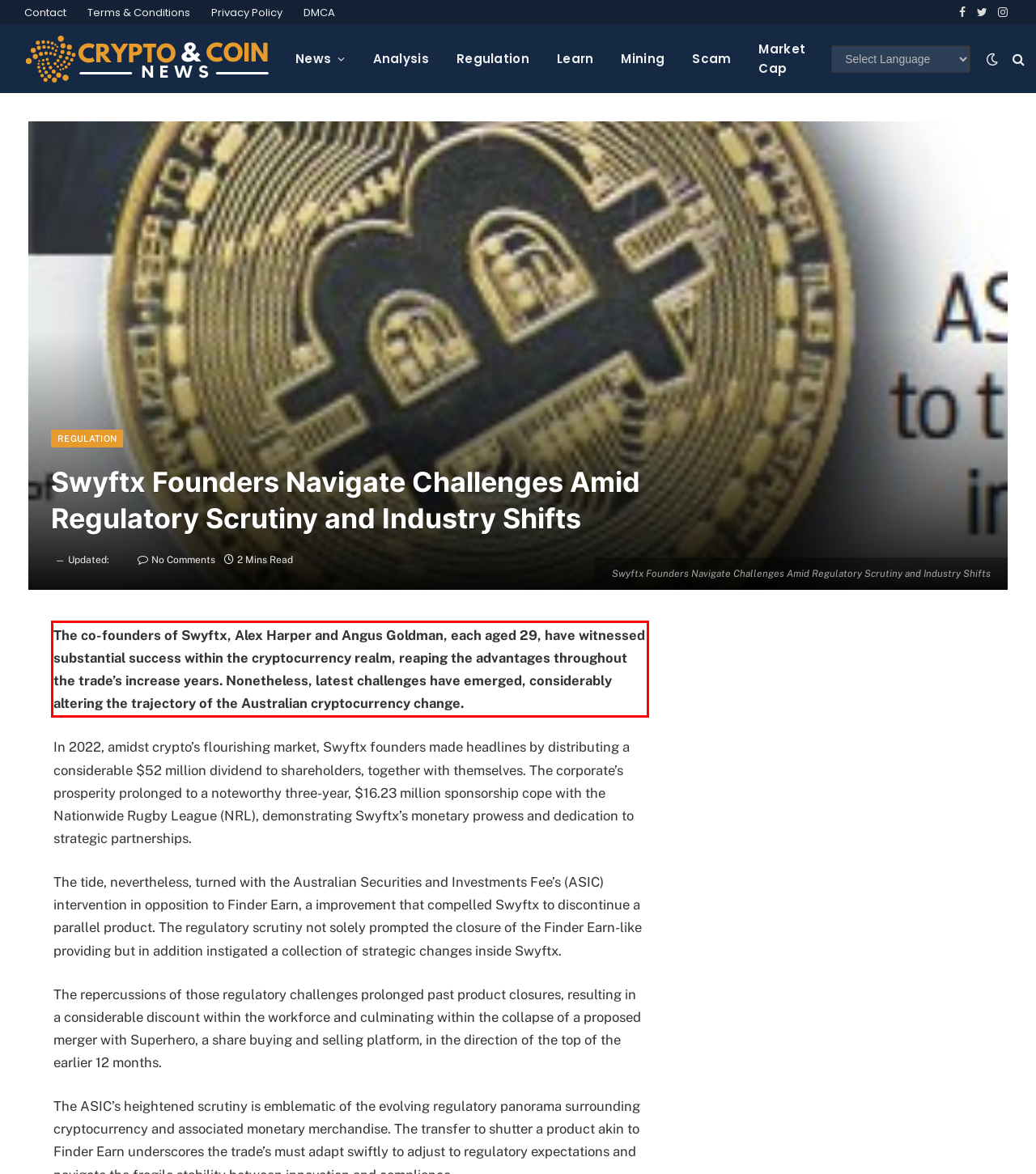View the screenshot of the webpage and identify the UI element surrounded by a red bounding box. Extract the text contained within this red bounding box.

The co-founders of Swyftx, Alex Harper and Angus Goldman, each aged 29, have witnessed substantial success within the cryptocurrency realm, reaping the advantages throughout the trade’s increase years. Nonetheless, latest challenges have emerged, considerably altering the trajectory of the Australian cryptocurrency change.